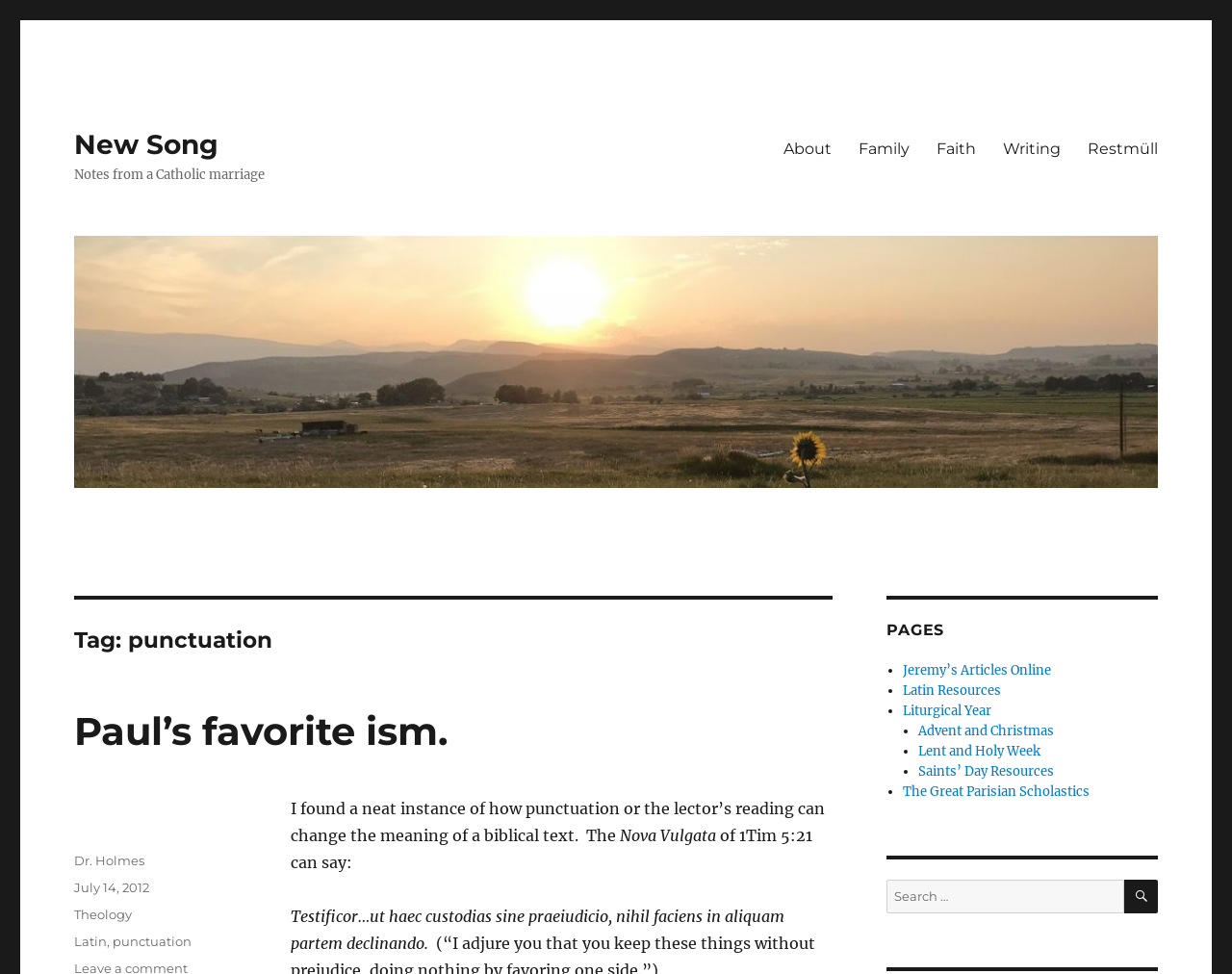Use a single word or phrase to answer the question: 
How many categories are listed?

1